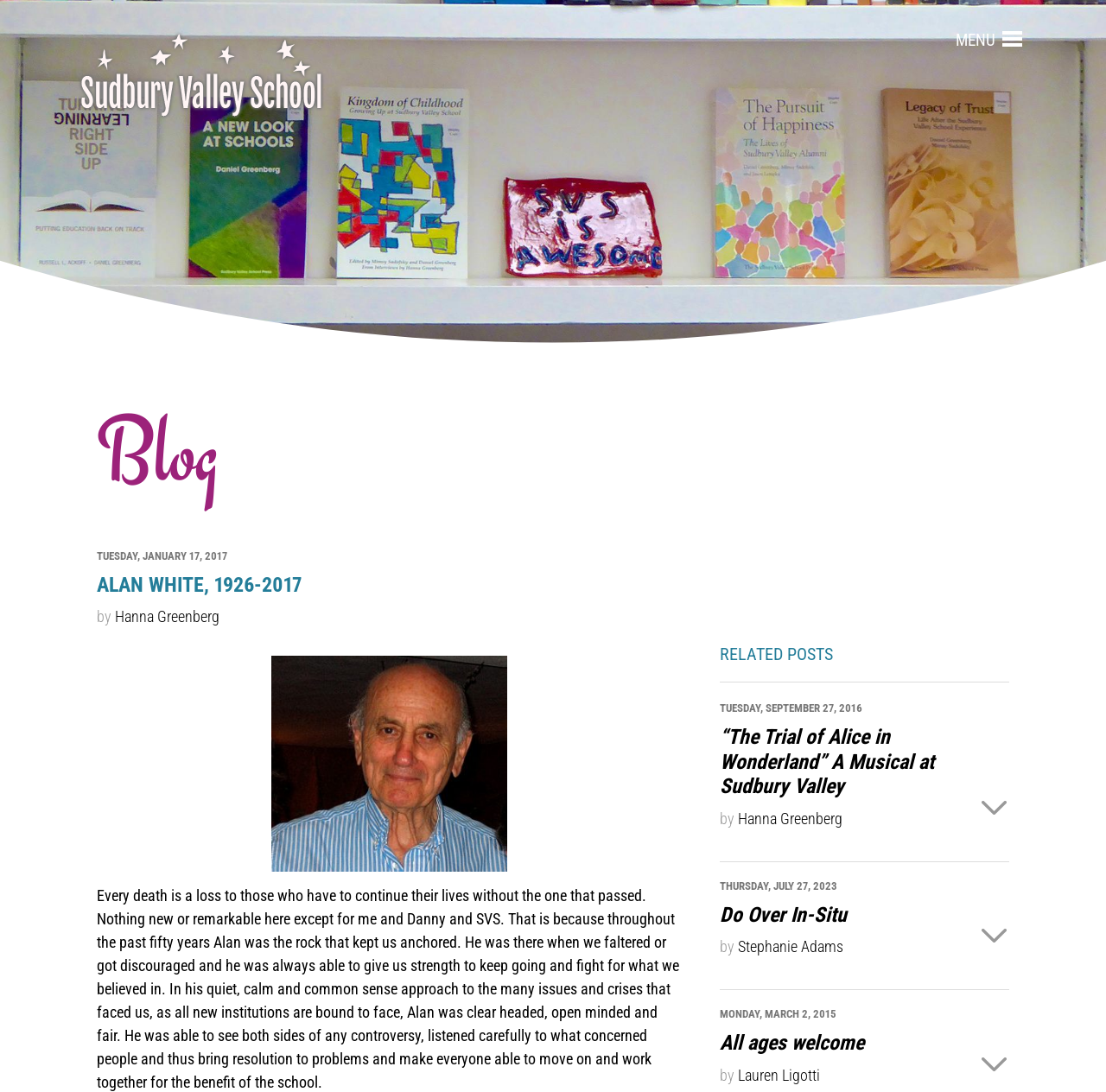What is the date of the blog post '“The Trial of Alice in Wonderland” A Musical at Sudbury Valley'?
Please answer the question with a single word or phrase, referencing the image.

TUESDAY, SEPTEMBER 27, 2016